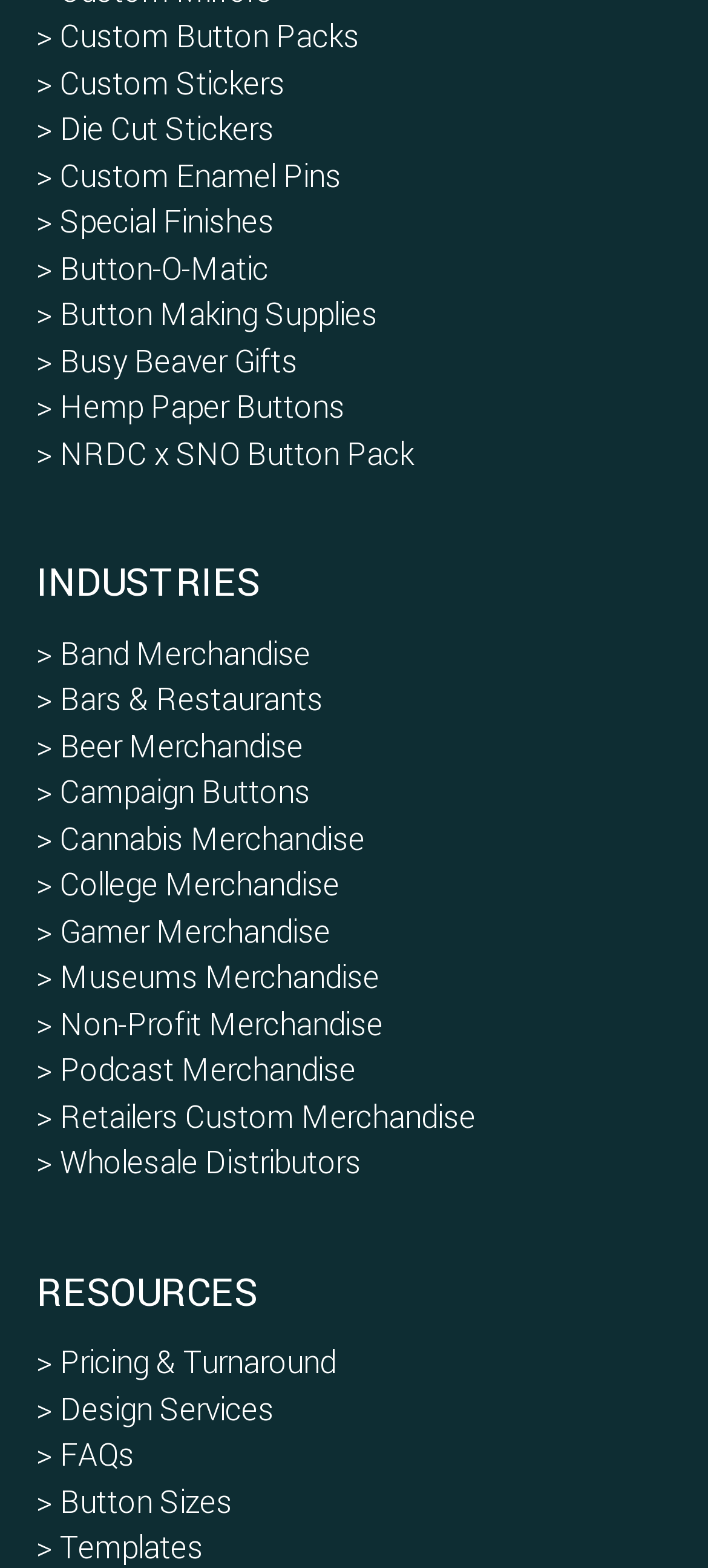Determine the bounding box coordinates of the area to click in order to meet this instruction: "Discover busy beaver gifts".

[0.051, 0.219, 0.421, 0.242]